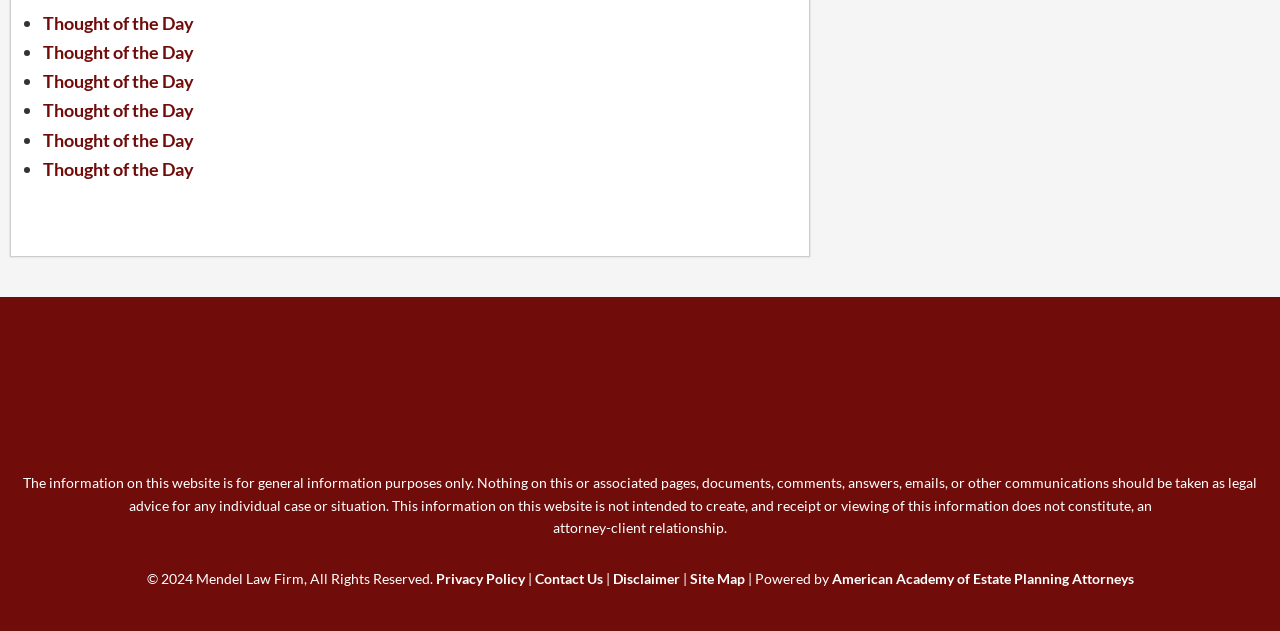What is the copyright year of the website?
Provide a concise answer using a single word or phrase based on the image.

2024